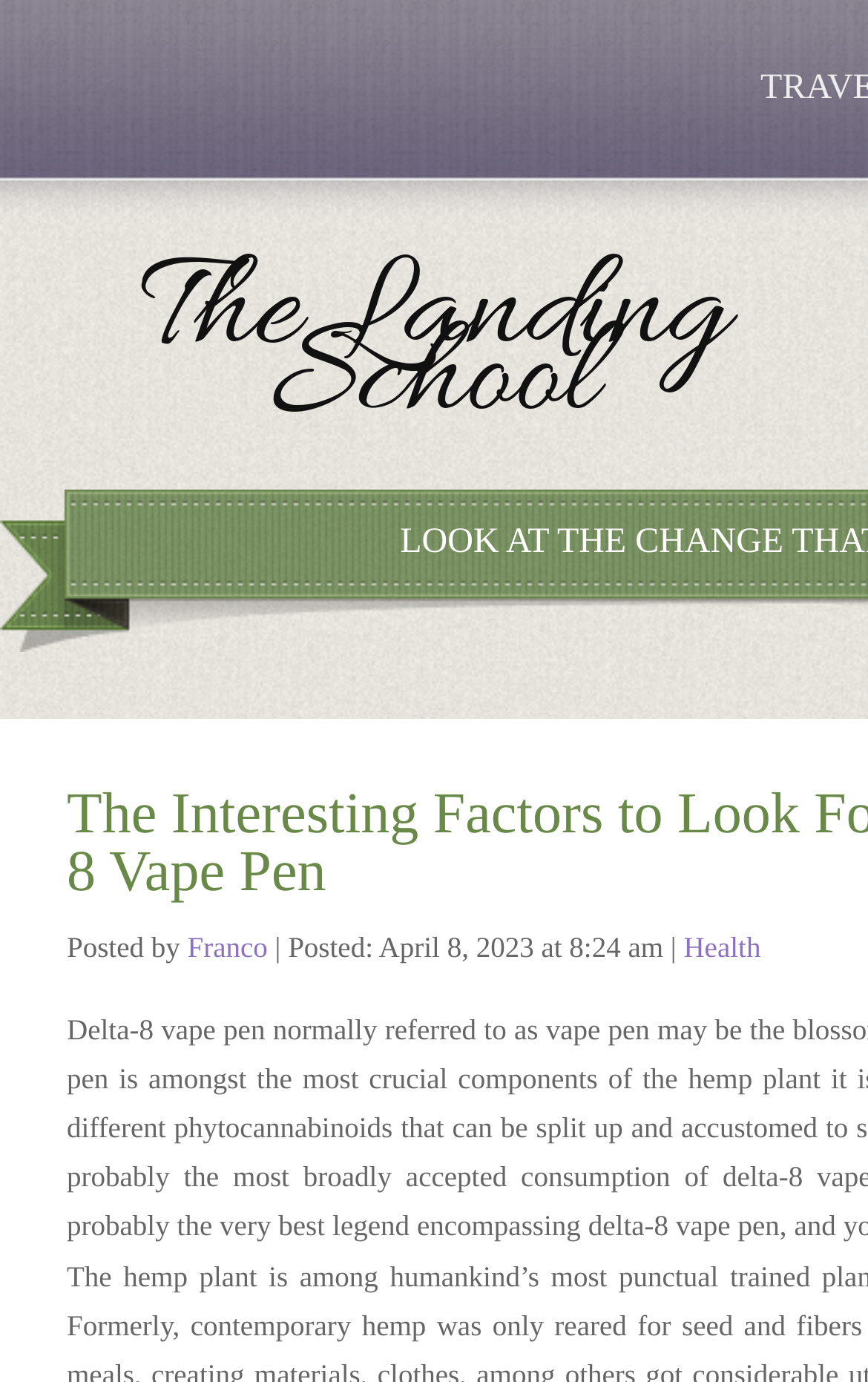Please extract the title of the webpage.

The Landing School